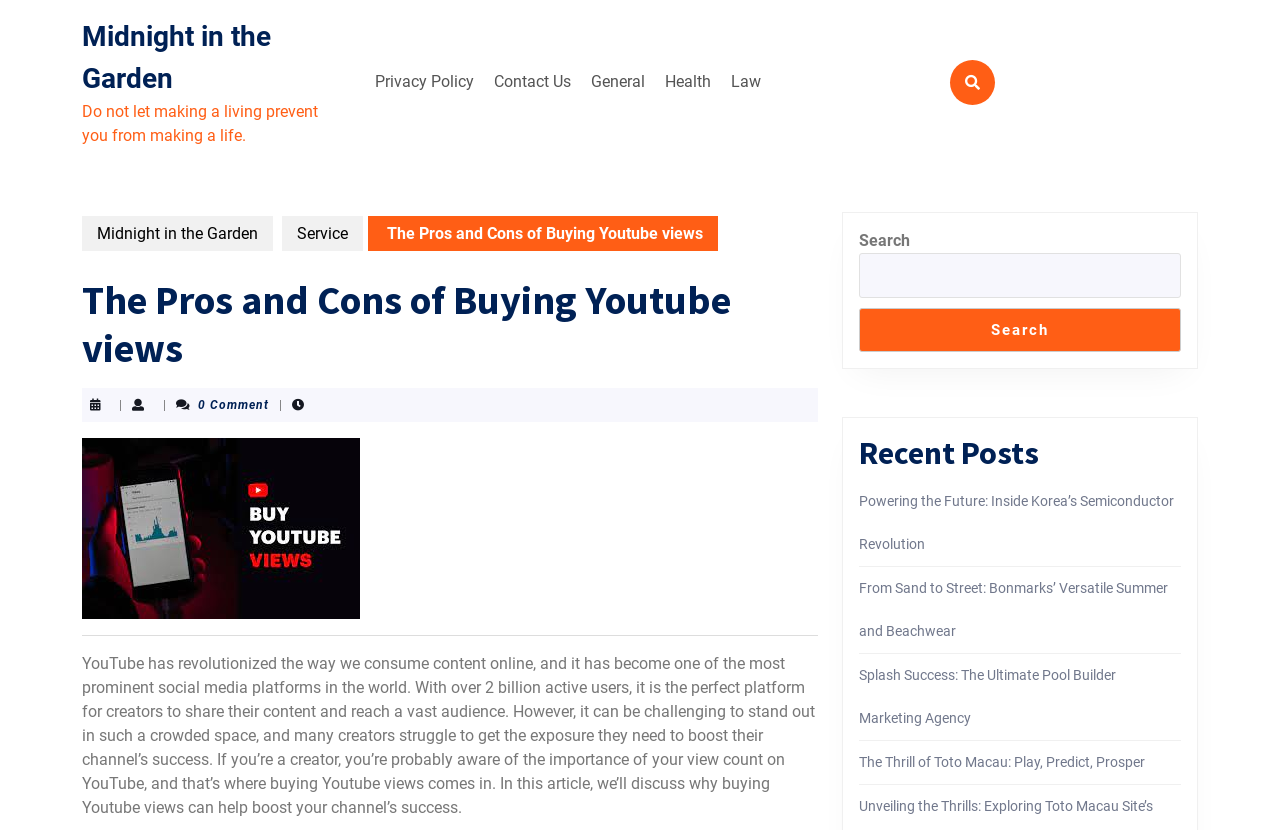Could you provide the bounding box coordinates for the portion of the screen to click to complete this instruction: "Search for something"?

[0.671, 0.305, 0.923, 0.358]